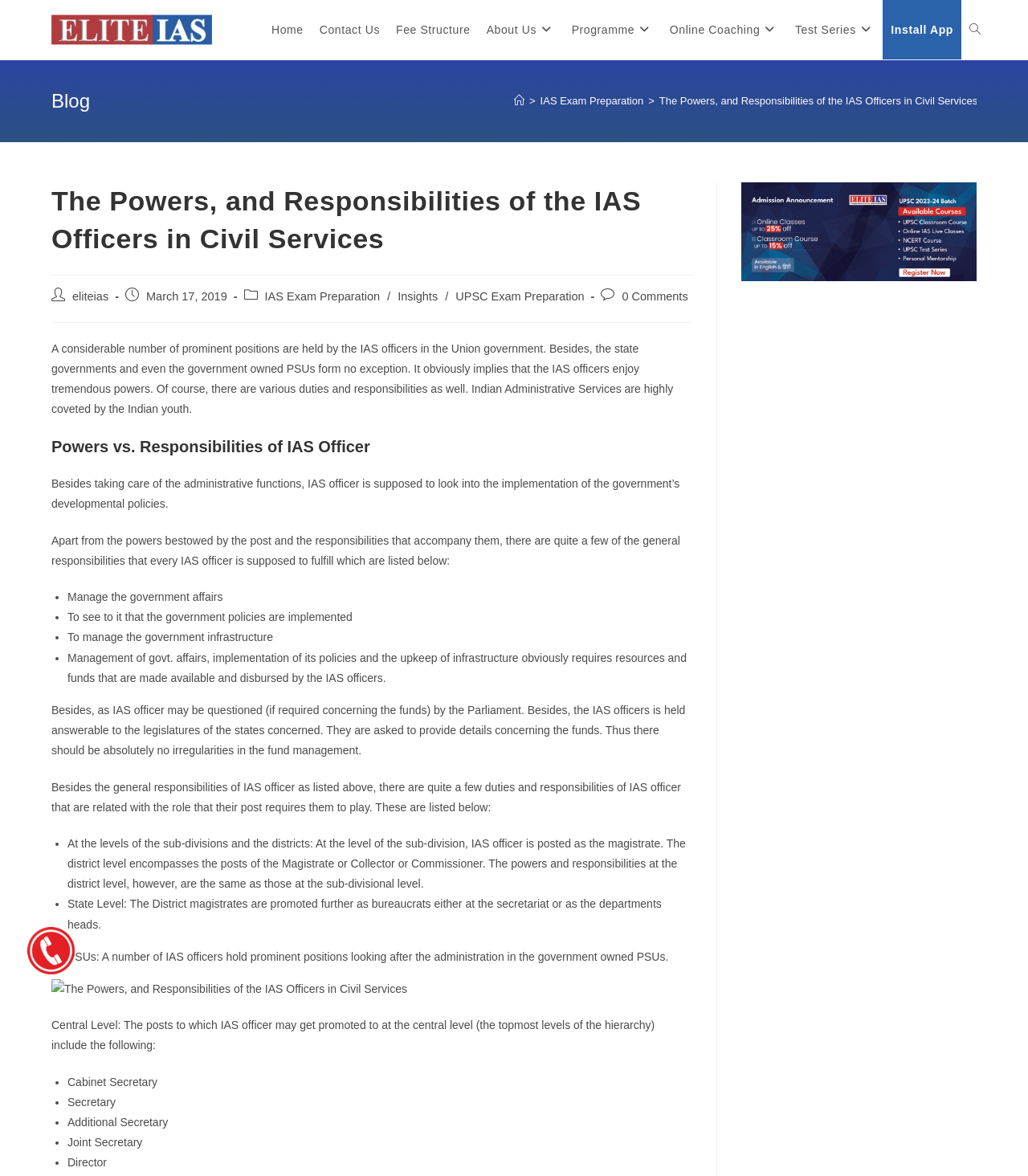Give a complete and precise description of the webpage's appearance.

This webpage is about the role and power of district magistrates in India, specifically discussing the powers and responsibilities of IAS officers. At the top, there is a navigation bar with links to "Home", "Contact Us", "Fee Structure", "About Us", "Programme", "Online Coaching", "Test Series", "Install App", and "Toggle website search". Below this, there is a header section with a heading "Blog" and a breadcrumb navigation showing the current page's location.

The main content of the page is divided into sections. The first section has a heading "The Powers, and Responsibilities of the IAS Officers in Civil Services" and provides an introduction to the topic. Below this, there is a section with a heading "Powers vs. Responsibilities of IAS Officer" that discusses the administrative functions of IAS officers and their role in implementing government policies.

The next section lists the general responsibilities of IAS officers, including managing government affairs, implementing policies, and managing infrastructure. This is followed by a section that discusses the funds management and accountability of IAS officers.

The subsequent sections discuss the specific duties and responsibilities of IAS officers at different levels, including sub-divisional, district, state, and central levels. These sections provide detailed information about the roles and responsibilities of IAS officers at each level.

Throughout the page, there are images and links to related topics, such as "IAS Exam Preparation" and "UPSC Exam Preparation". The page also has a sidebar on the right with an image and a heading "UPSC-Coaching-Offers".